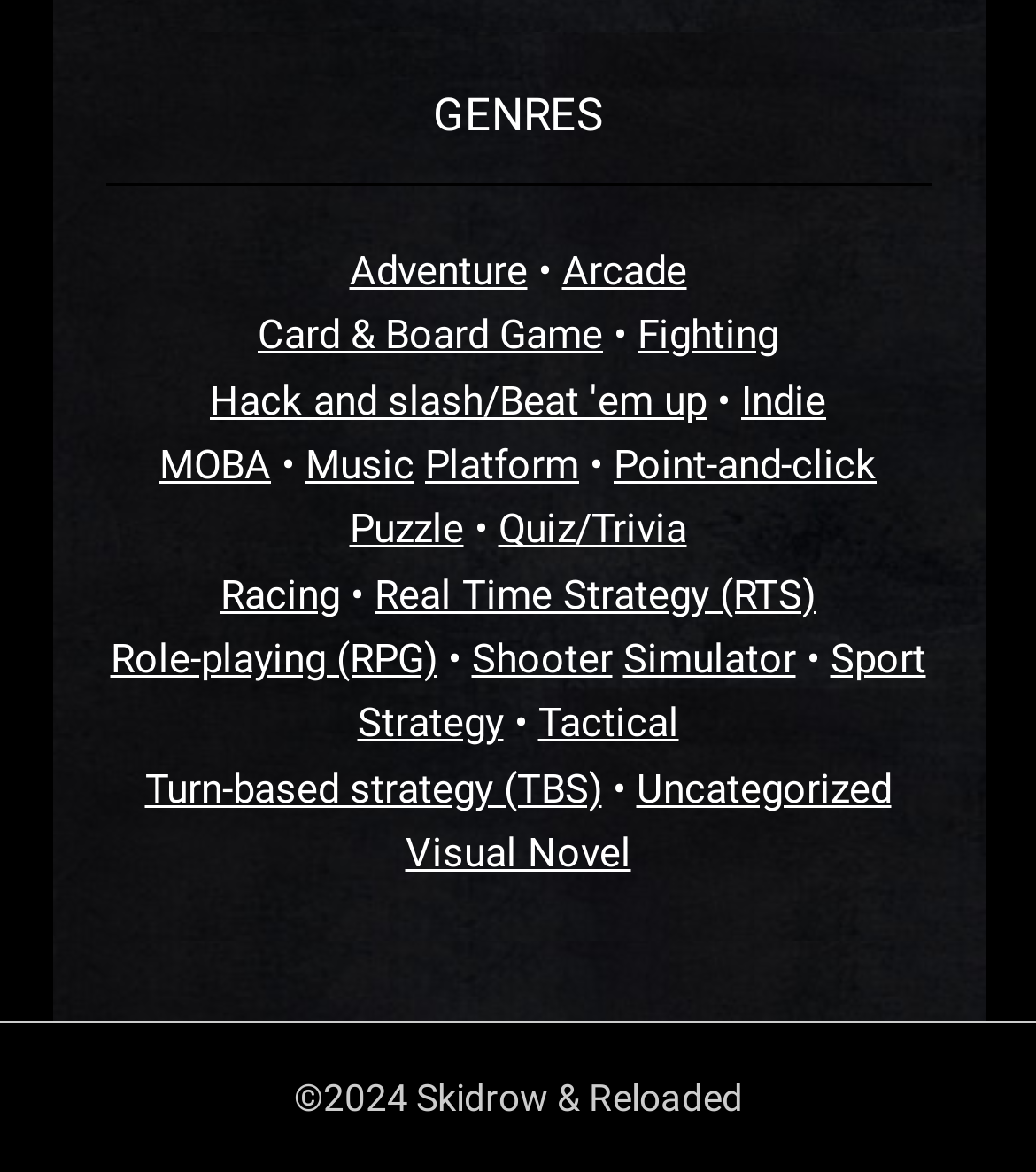Please mark the clickable region by giving the bounding box coordinates needed to complete this instruction: "Click on Adventure".

[0.337, 0.211, 0.509, 0.251]